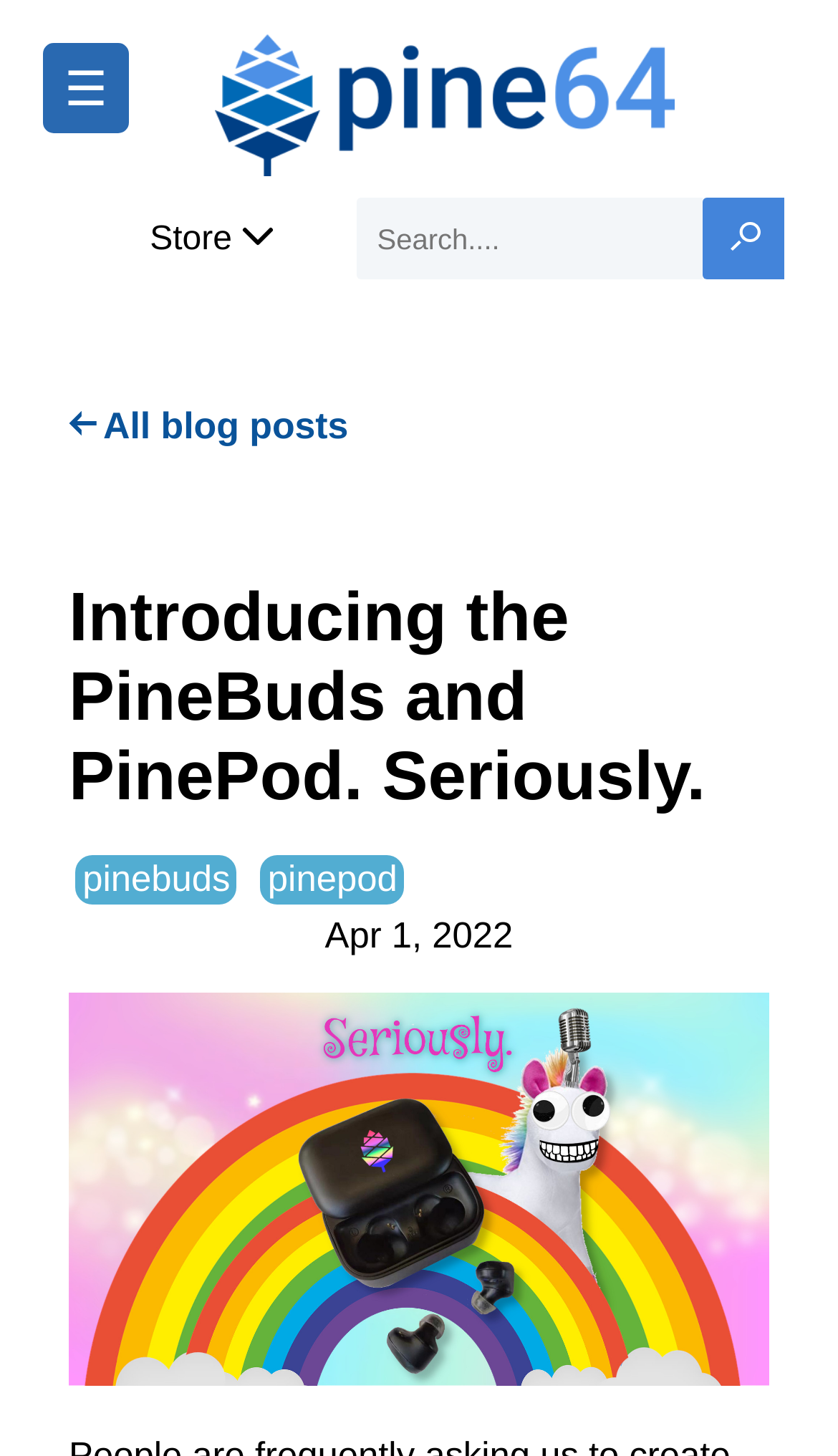What is the purpose of the button next to the search box?
Based on the image, respond with a single word or phrase.

Search button